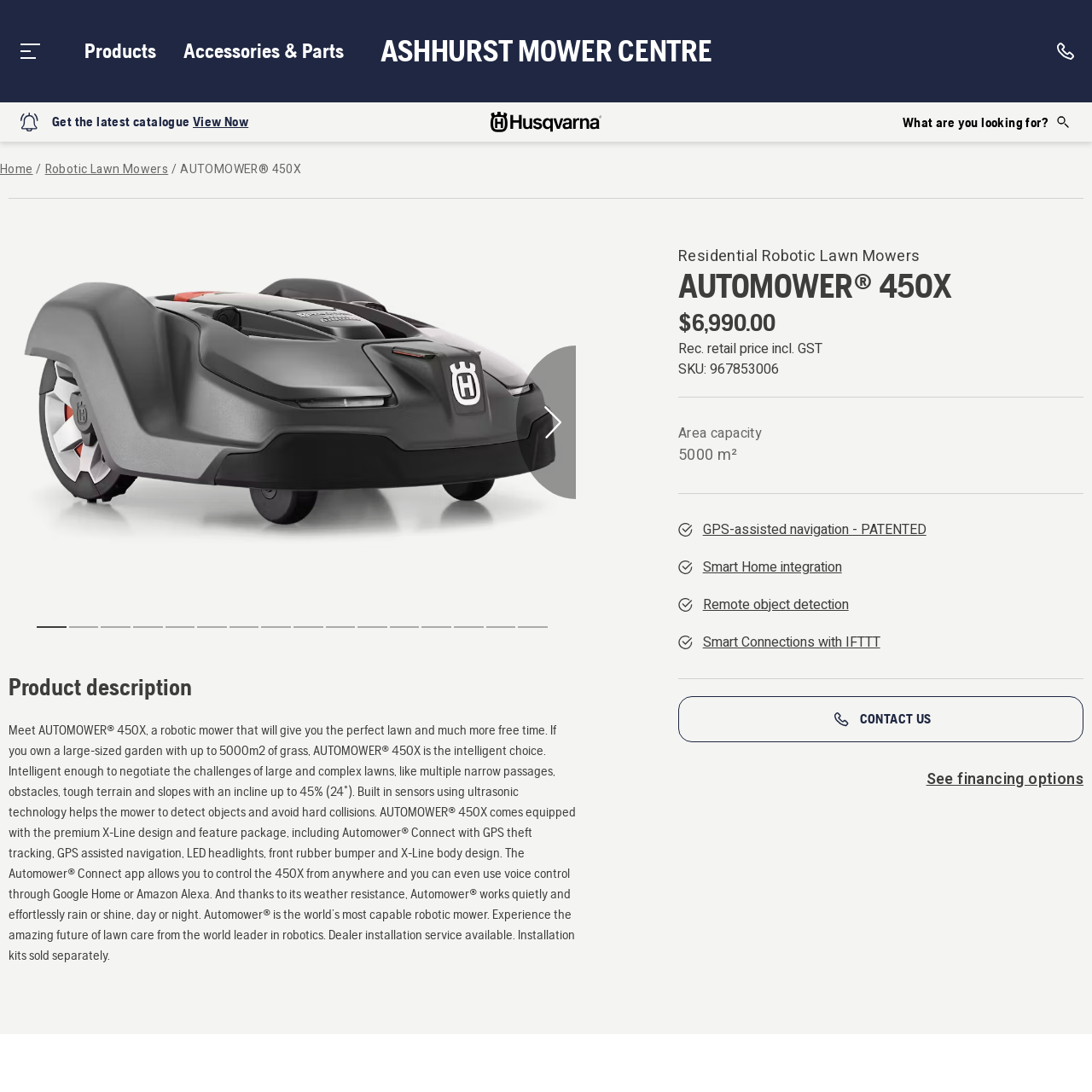Offer an in-depth description of the scene contained in the red rectangle.

The image showcases the sleek design of the AUTOMOWER® 450X, a cutting-edge robotic lawn mower known for its innovative features tailored for large gardens. This image likely illustrates its premium X-Line design, characterized by streamlined contours and an aesthetically pleasing appearance, which blends functionality with modern style. The AUTOMOWER® 450X is engineered to handle complex lawn care with ease, making it ideal for areas up to 5000 m². 

Additionally, the mower is equipped with advanced technology, such as GPS-assisted navigation and obstacle detection systems, ensuring it navigates obstacles and diverse terrains efficiently, even on slopes up to 45%. This visual representation captures the product's essence, emphasizing its role in delivering a perfect lawn while providing homeowners with more free time.